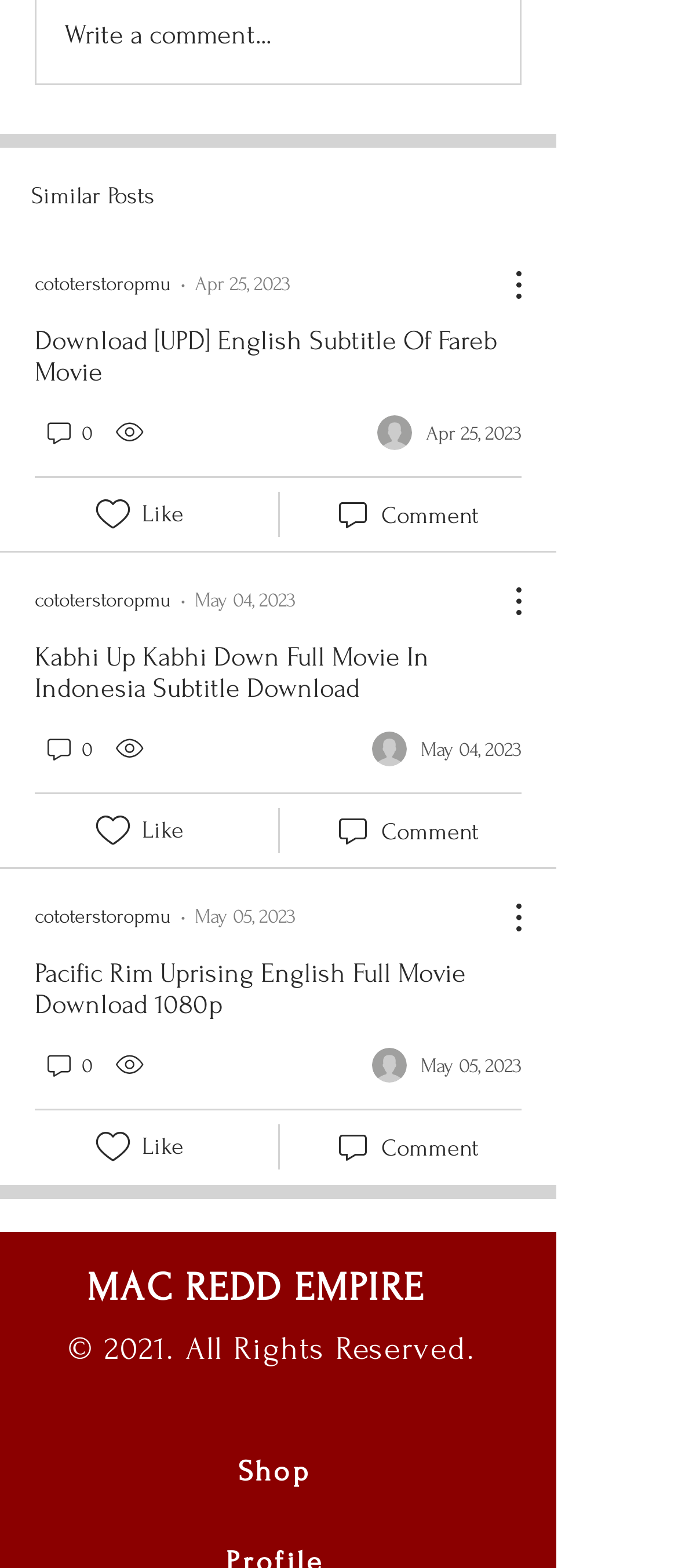Pinpoint the bounding box coordinates of the area that should be clicked to complete the following instruction: "Visit the page '008123'". The coordinates must be given as four float numbers between 0 and 1, i.e., [left, top, right, bottom].

None